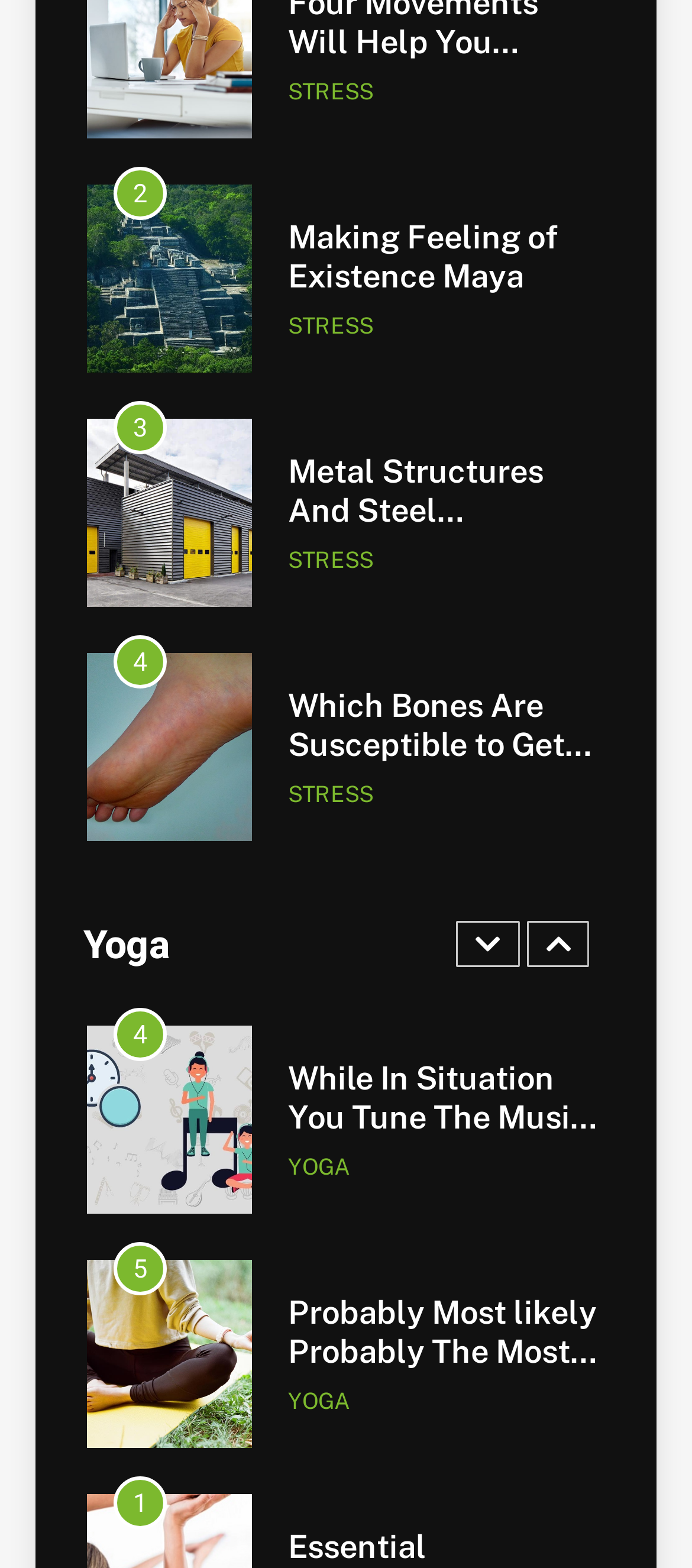Could you find the bounding box coordinates of the clickable area to complete this instruction: "click the button with a music icon"?

[0.659, 0.587, 0.751, 0.617]